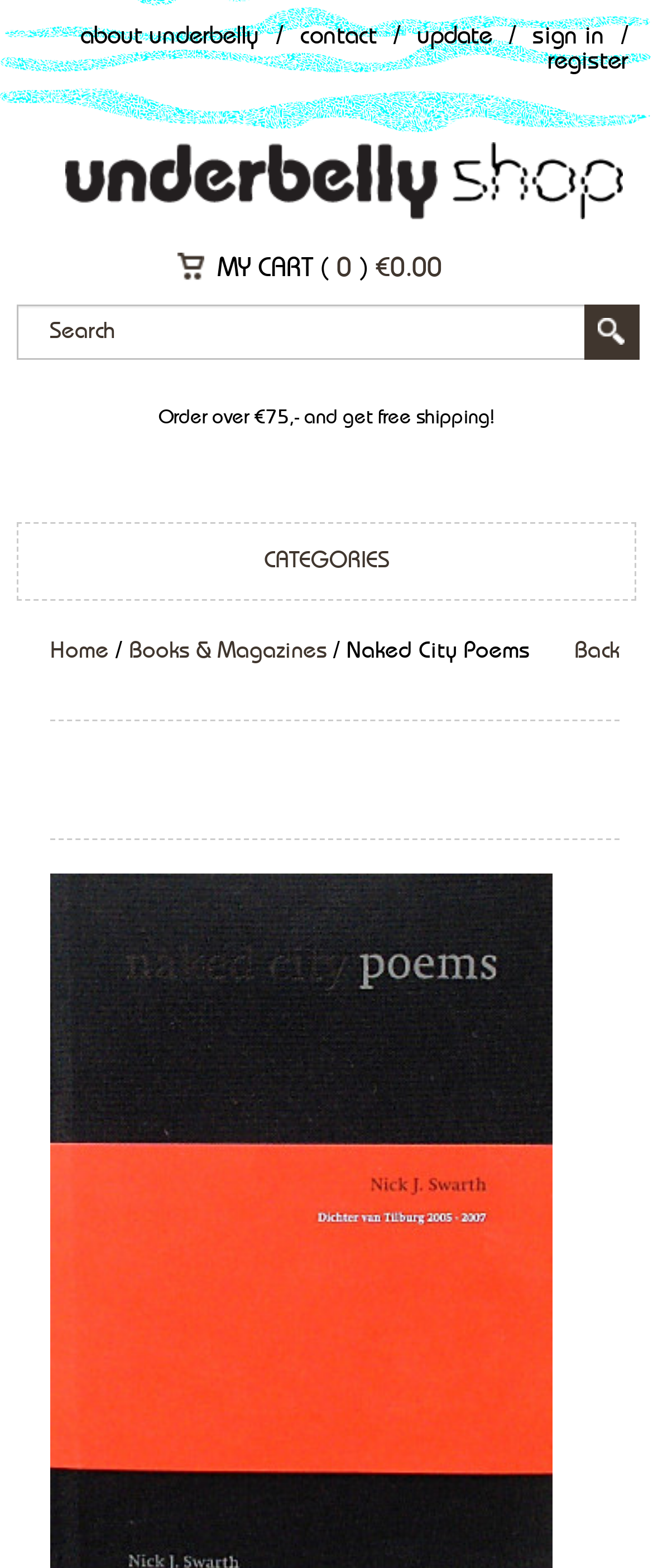What is the current total in the cart?
Look at the screenshot and provide an in-depth answer.

I looked at the cart section and saw that the total is displayed as '€0.00', indicating that there are no items in the cart.